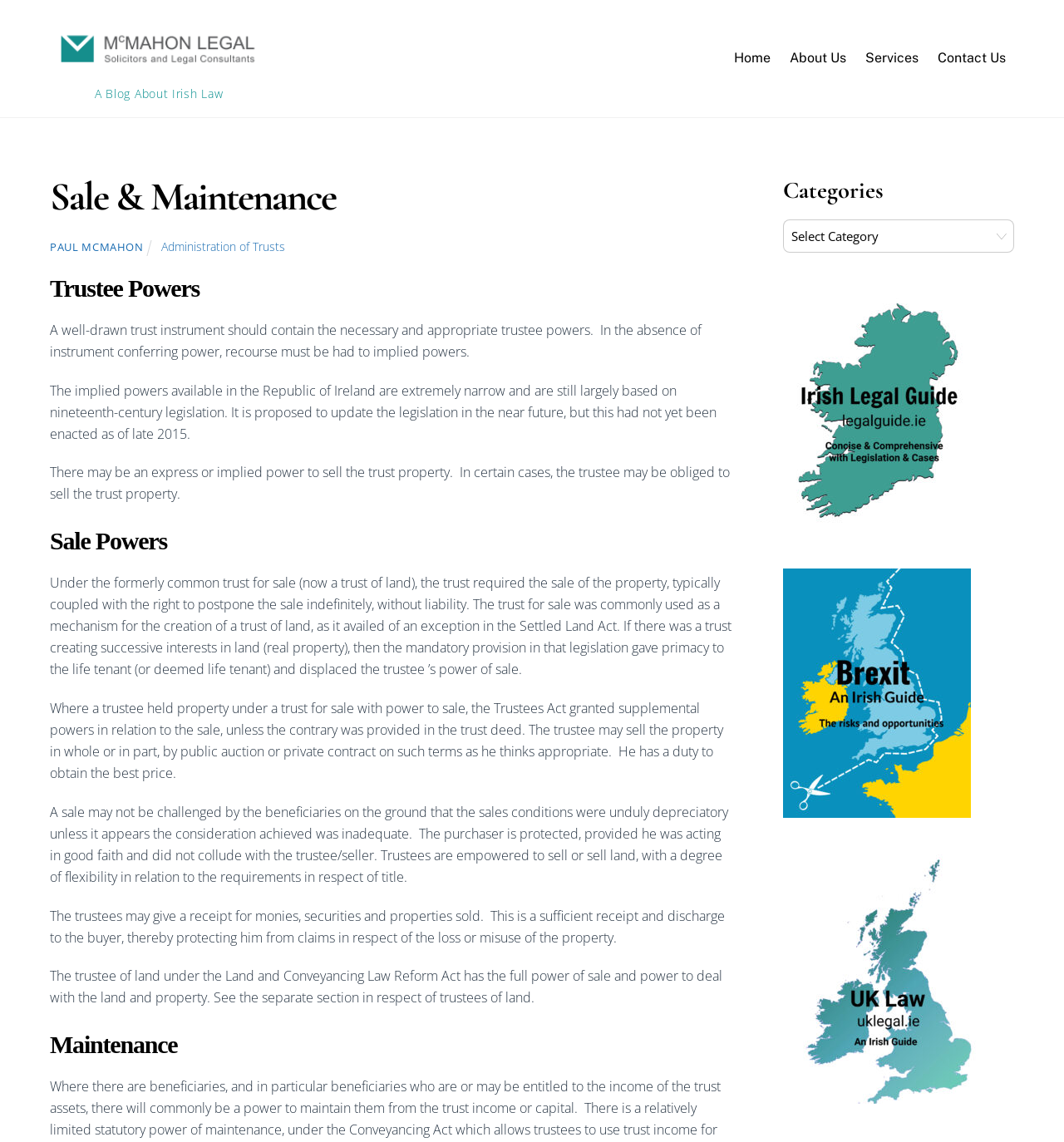Using the information in the image, could you please answer the following question in detail:
What is the function of the 'Back To Top' button?

The 'Back To Top' button is located at the bottom of the webpage, and its function is to allow the user to scroll back to the top of the page. This can be inferred from its position and label.